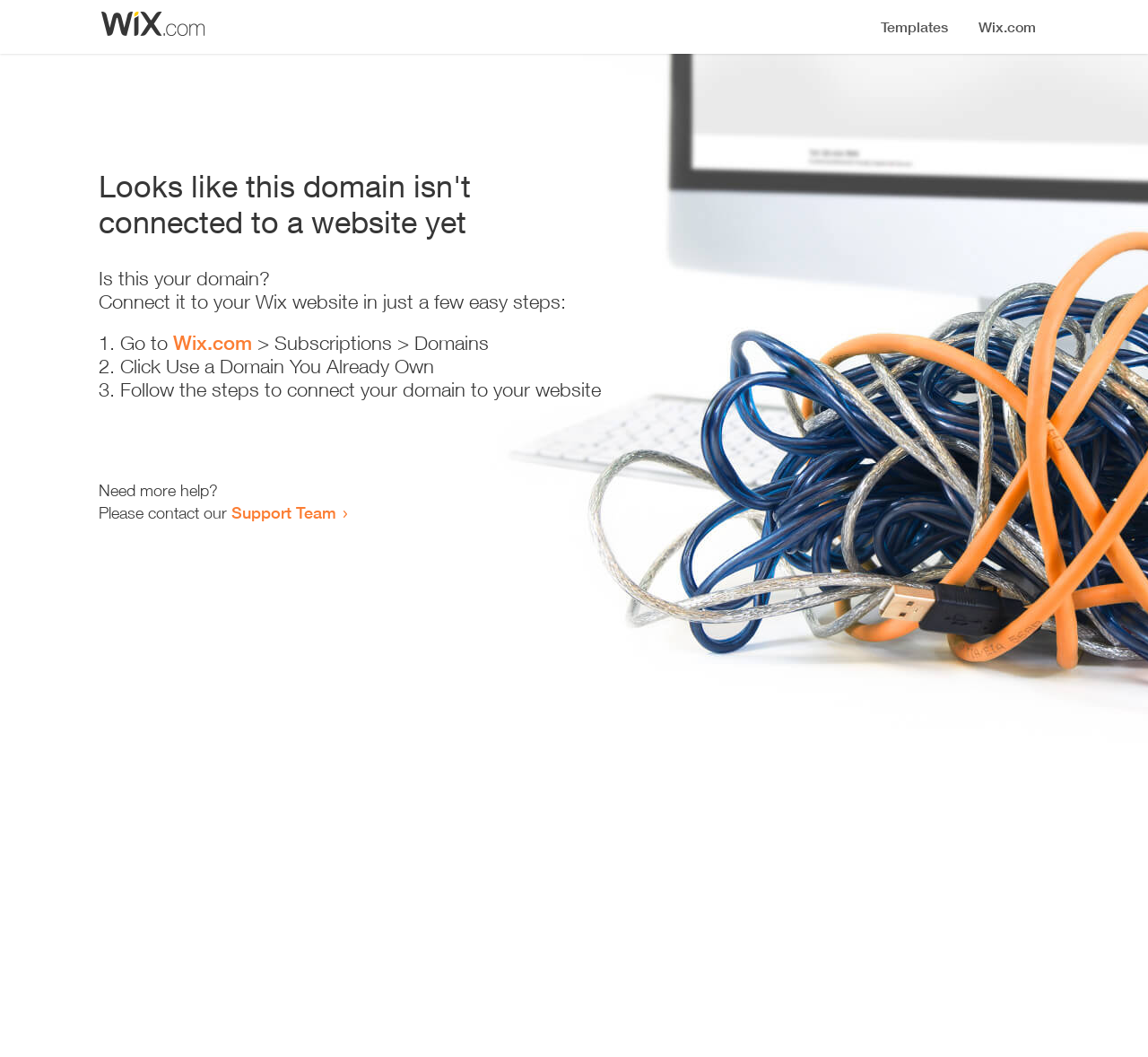Locate the bounding box of the UI element with the following description: "Support Team".

[0.202, 0.475, 0.293, 0.494]